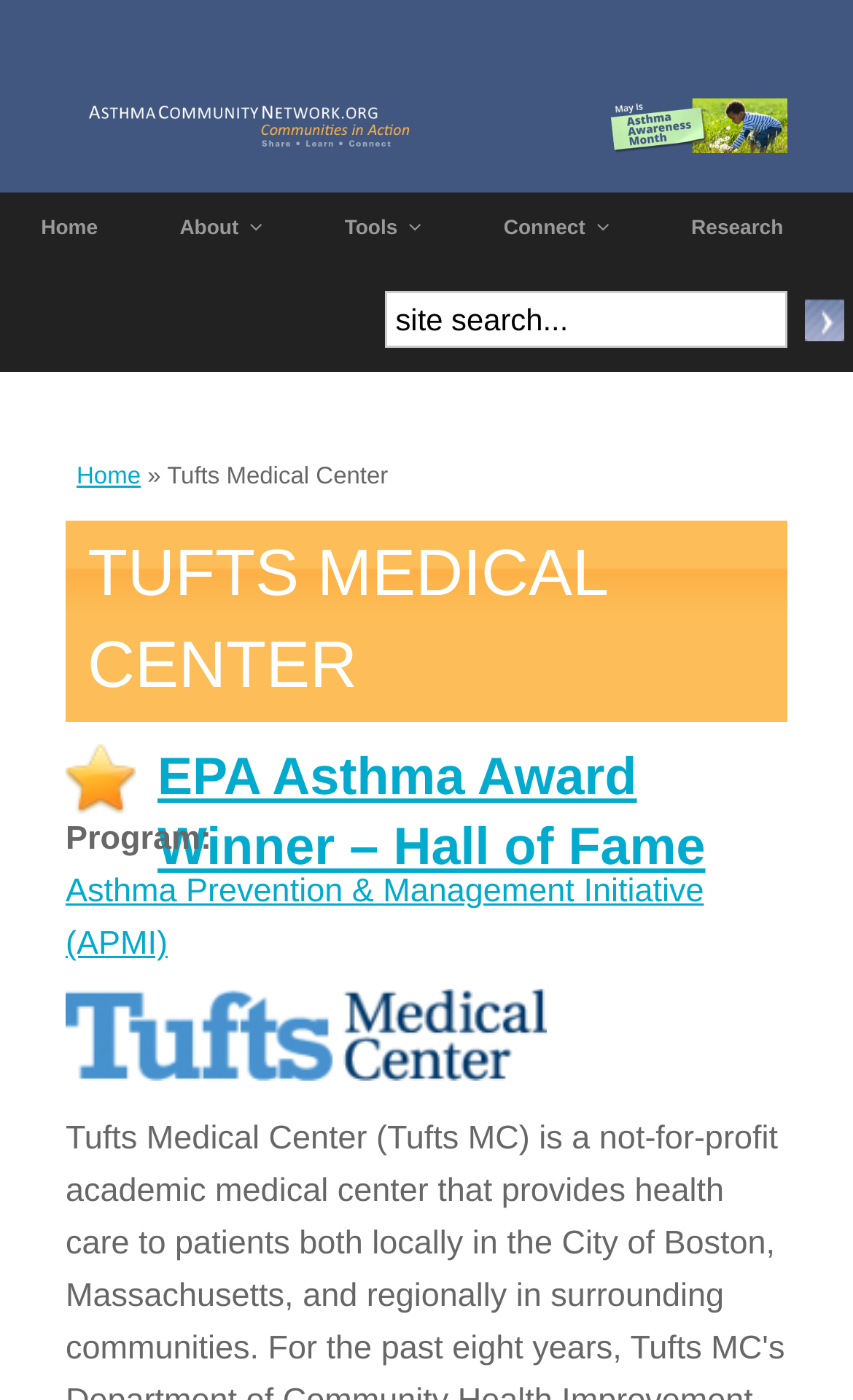What is the name of the medical center?
Can you provide a detailed and comprehensive answer to the question?

The name of the medical center can be found in the heading element with the text 'TUFTS MEDICAL CENTER' which is located at the top of the webpage.